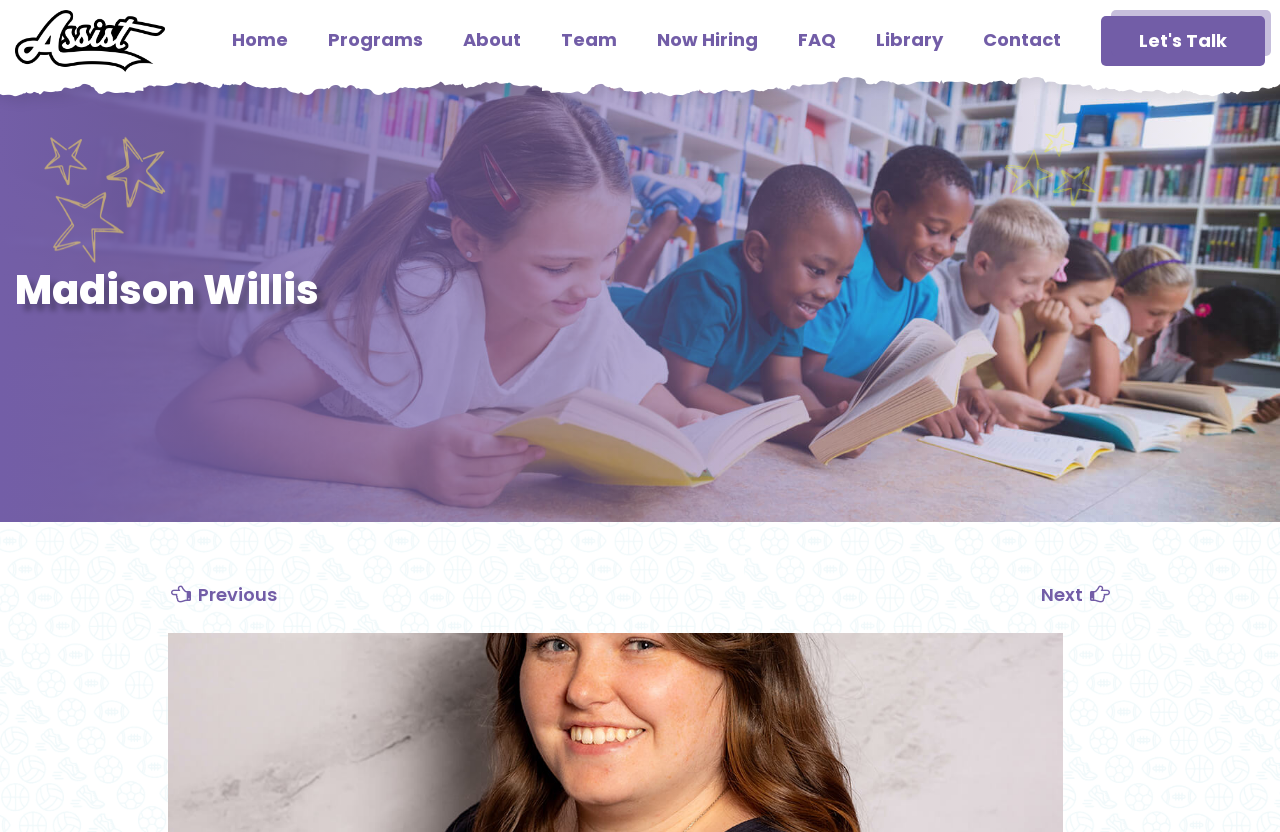Please specify the bounding box coordinates of the clickable region necessary for completing the following instruction: "Go to Home page". The coordinates must consist of four float numbers between 0 and 1, i.e., [left, top, right, bottom].

[0.181, 0.014, 0.225, 0.08]